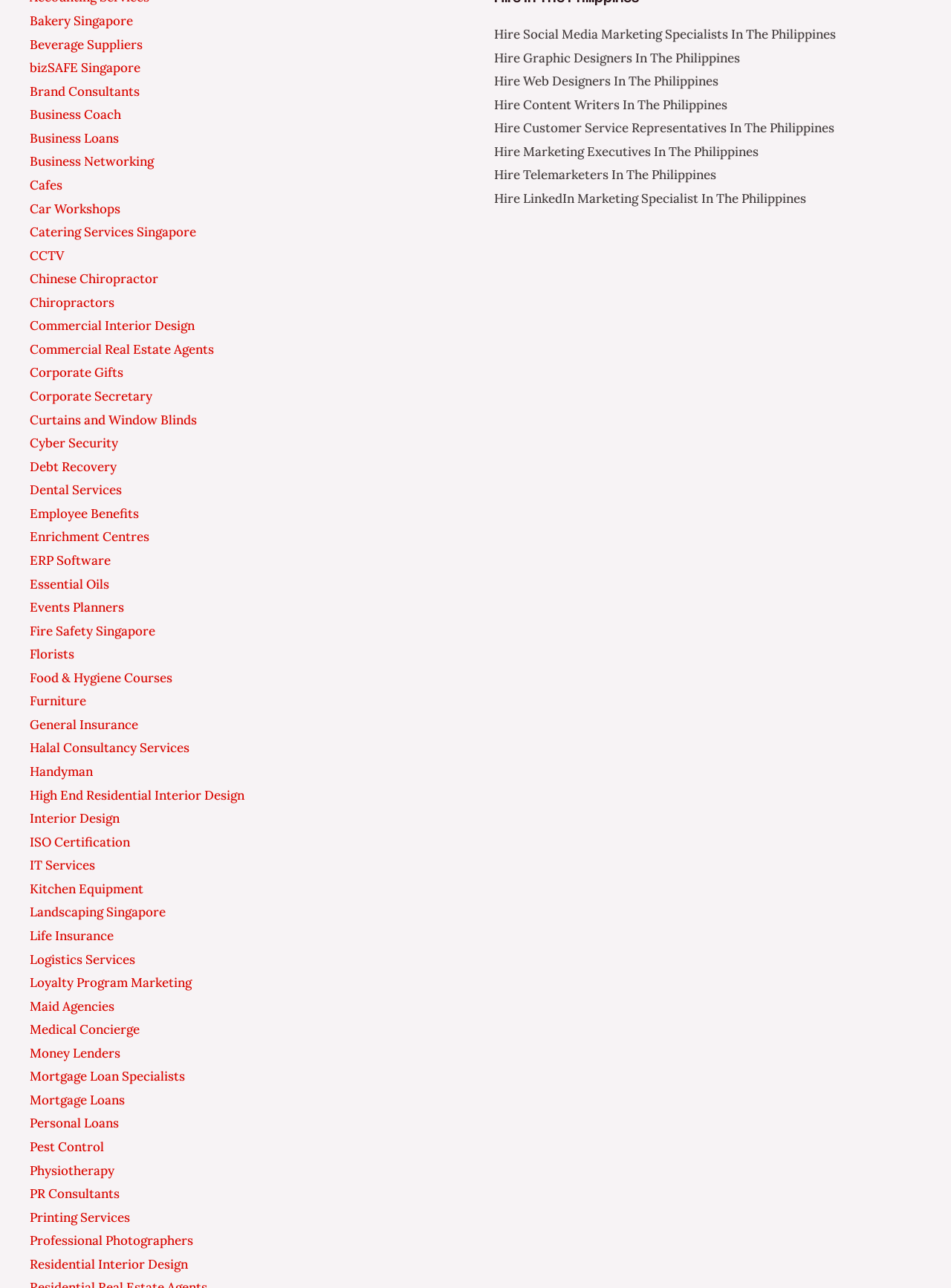Please specify the coordinates of the bounding box for the element that should be clicked to carry out this instruction: "Click on ISO Certification". The coordinates must be four float numbers between 0 and 1, formatted as [left, top, right, bottom].

[0.031, 0.647, 0.137, 0.66]